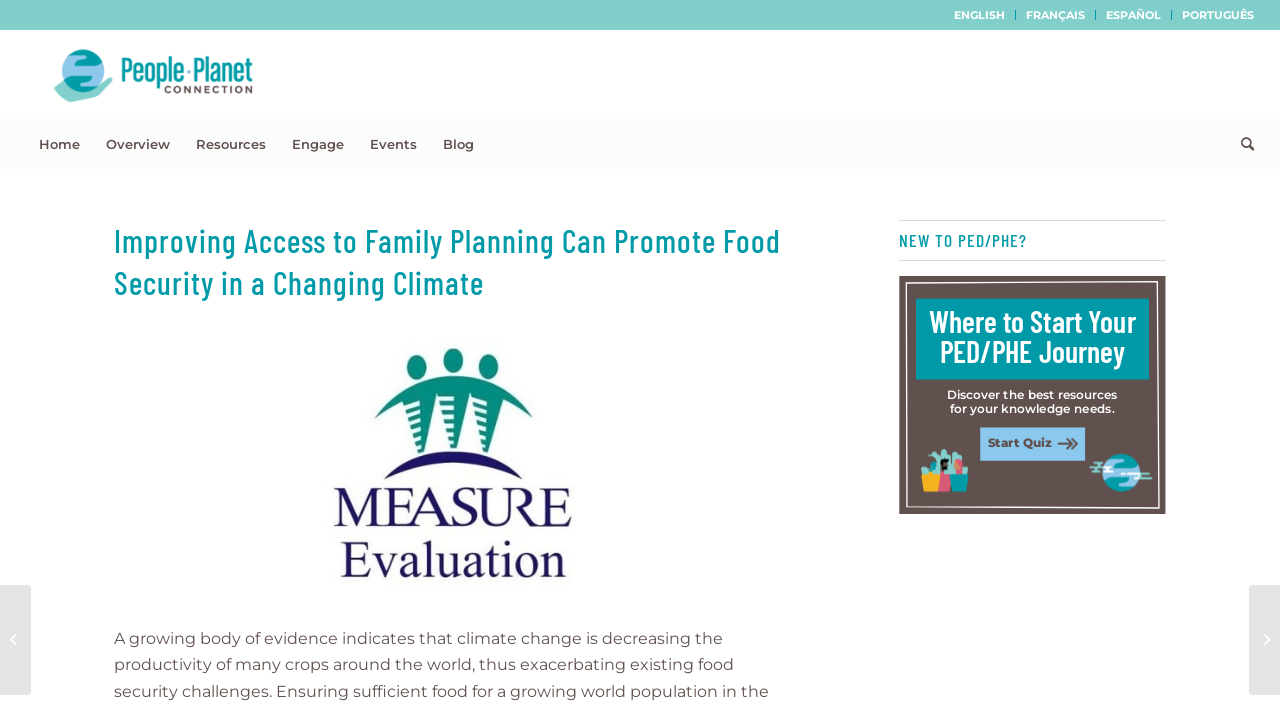Specify the bounding box coordinates of the region I need to click to perform the following instruction: "Visit the People-Planet Connection homepage". The coordinates must be four float numbers in the range of 0 to 1, i.e., [left, top, right, bottom].

[0.02, 0.041, 0.219, 0.169]